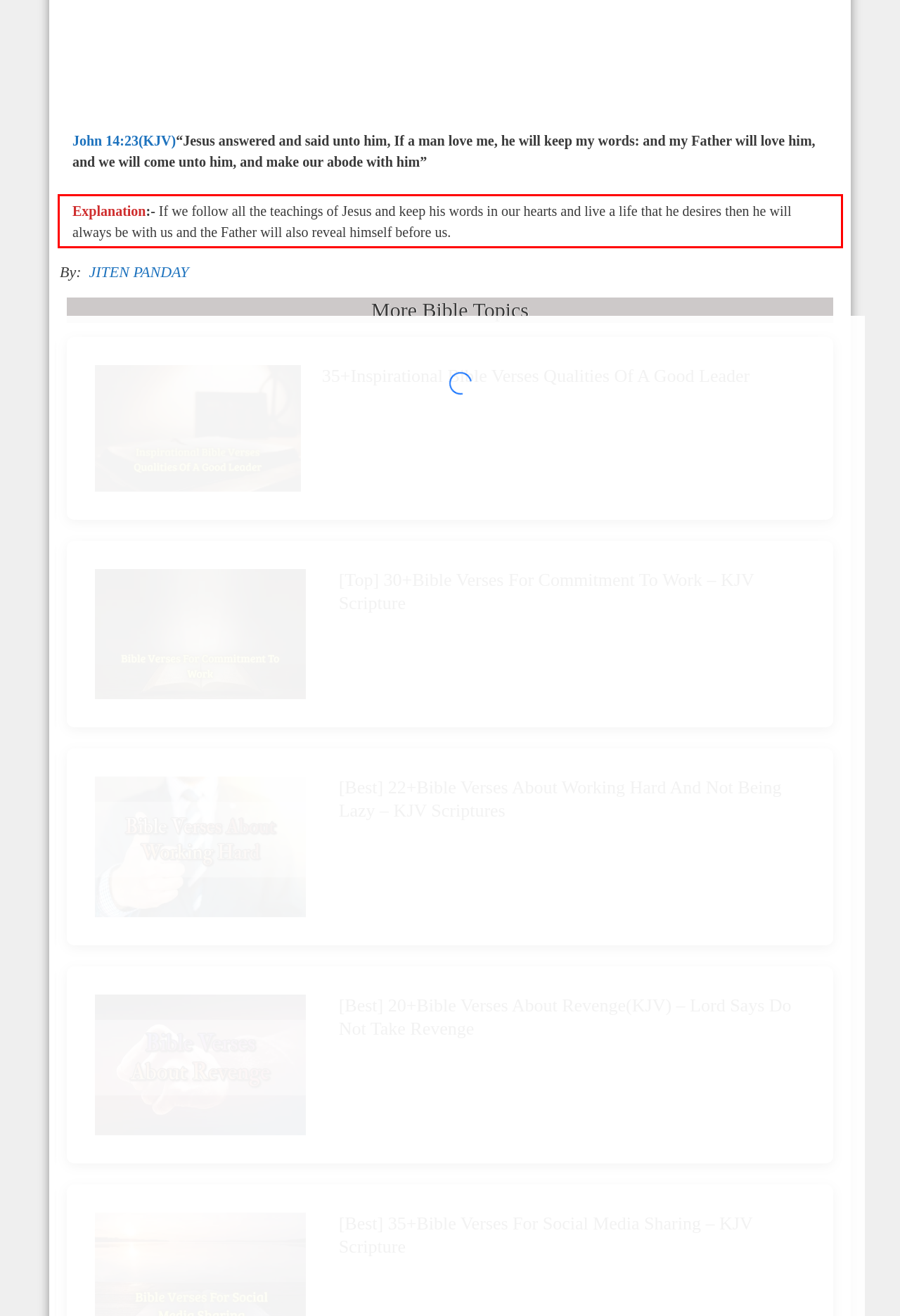Please extract the text content from the UI element enclosed by the red rectangle in the screenshot.

Explanation:- If we follow all the teachings of Jesus and keep his words in our hearts and live a life that he desires then he will always be with us and the Father will also reveal himself before us.